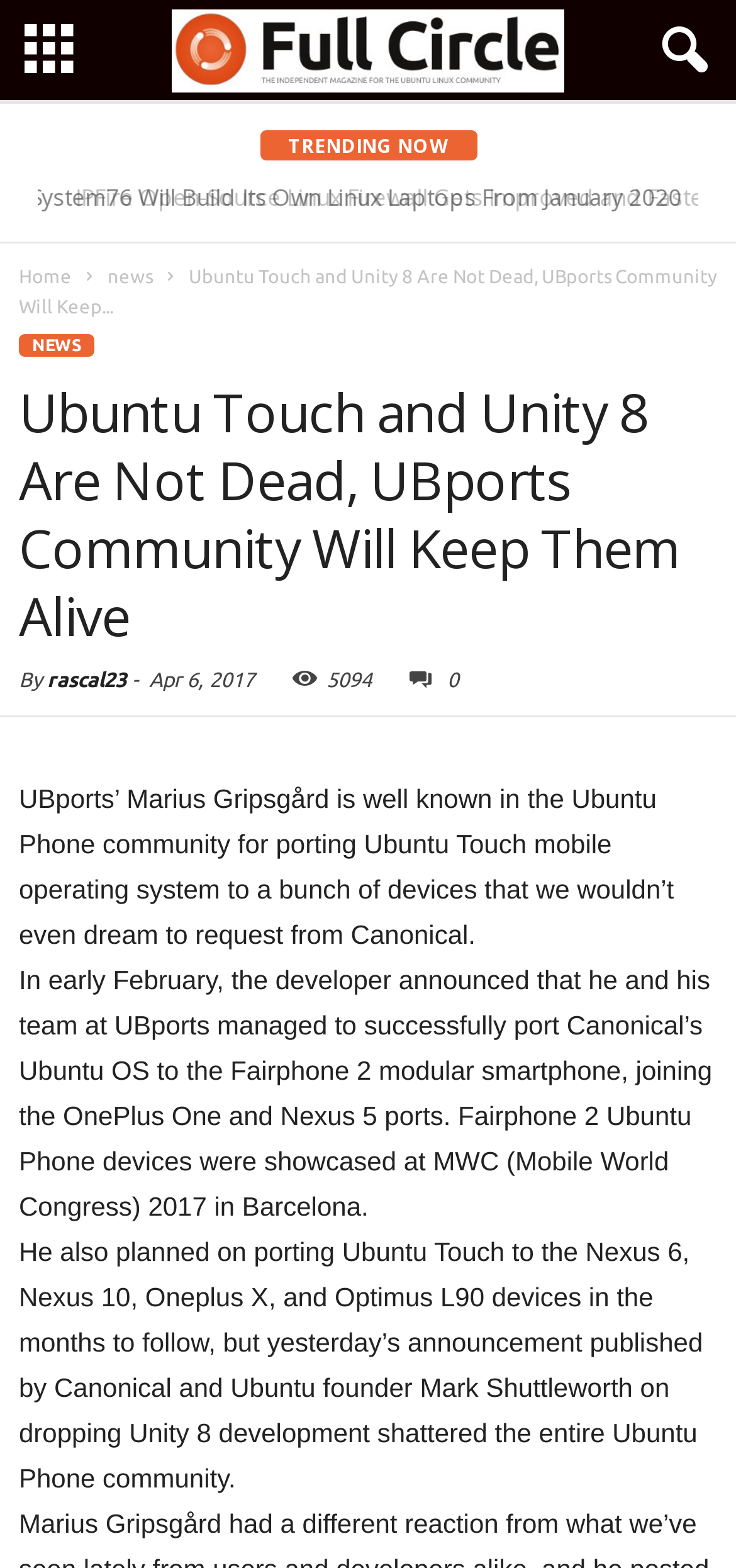When was the article published?
Give a one-word or short-phrase answer derived from the screenshot.

Apr 6, 2017